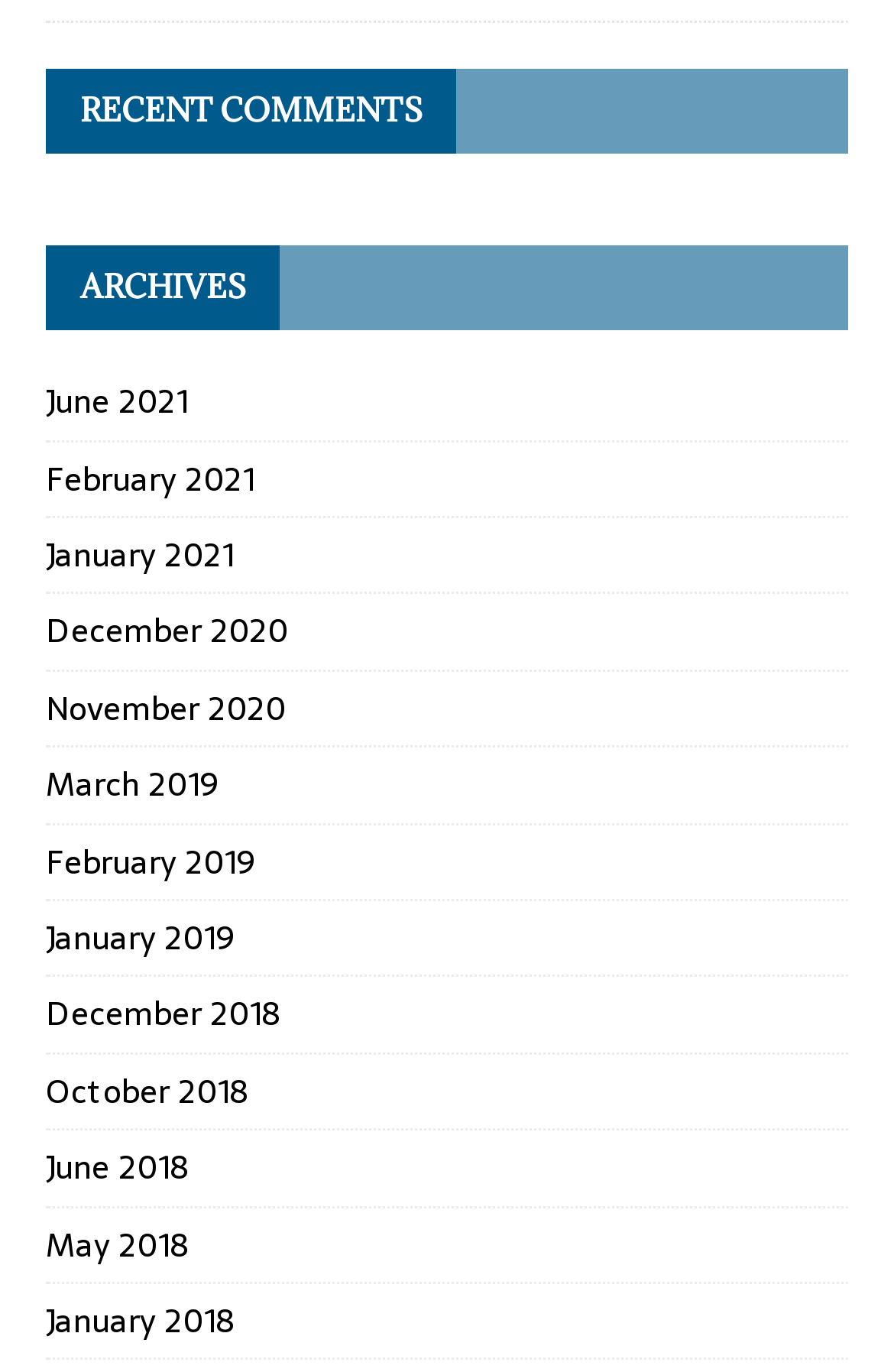What is the most recent month in the archives?
Please use the image to deliver a detailed and complete answer.

I looked at the links under the 'ARCHIVES' heading and found that the topmost link is 'June 2021', which suggests that it is the most recent month in the archives.